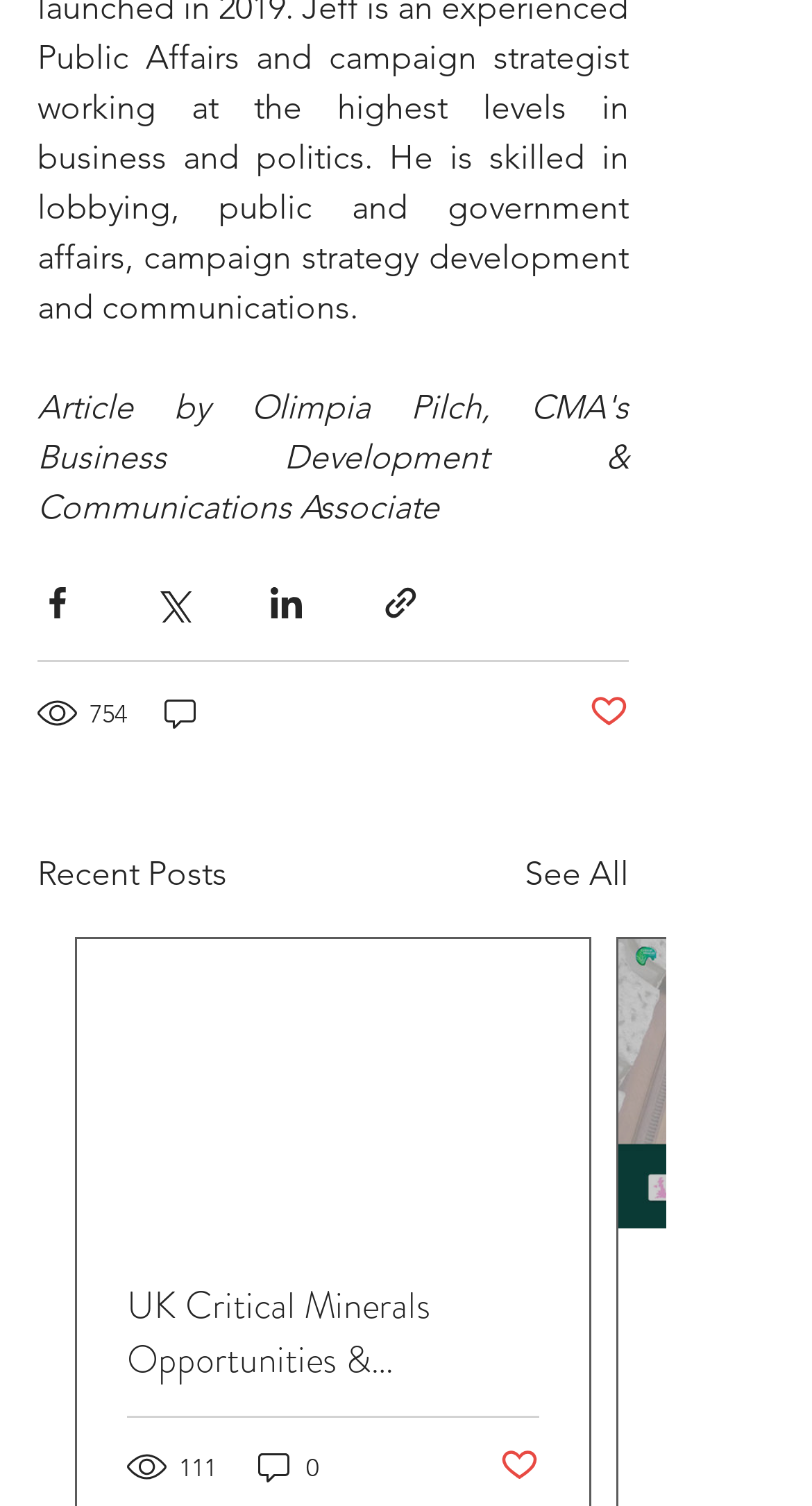Please specify the bounding box coordinates of the element that should be clicked to execute the given instruction: 'View recent posts'. Ensure the coordinates are four float numbers between 0 and 1, expressed as [left, top, right, bottom].

[0.046, 0.565, 0.279, 0.598]